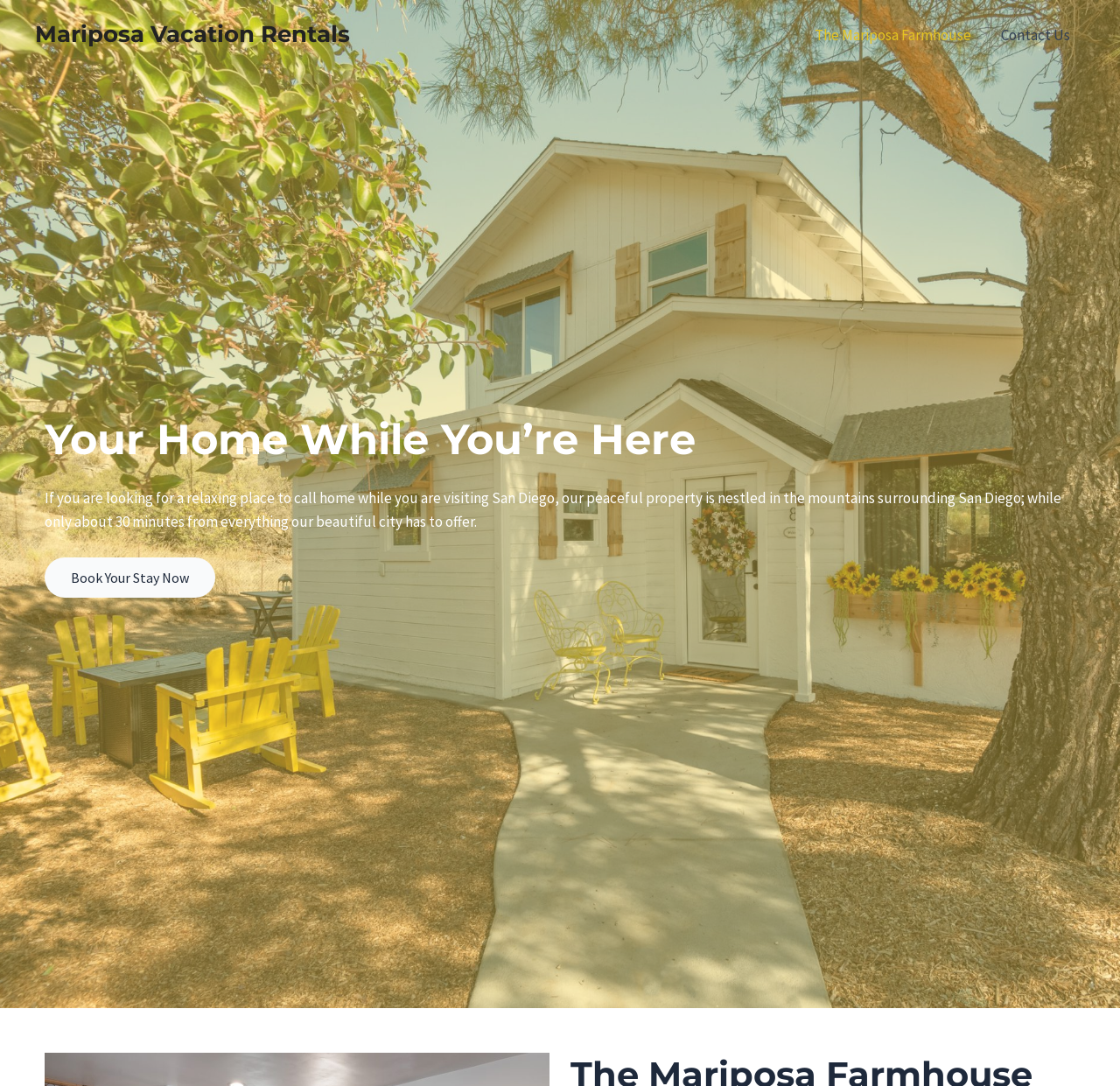Please provide the main heading of the webpage content.

Your Home While You’re Here